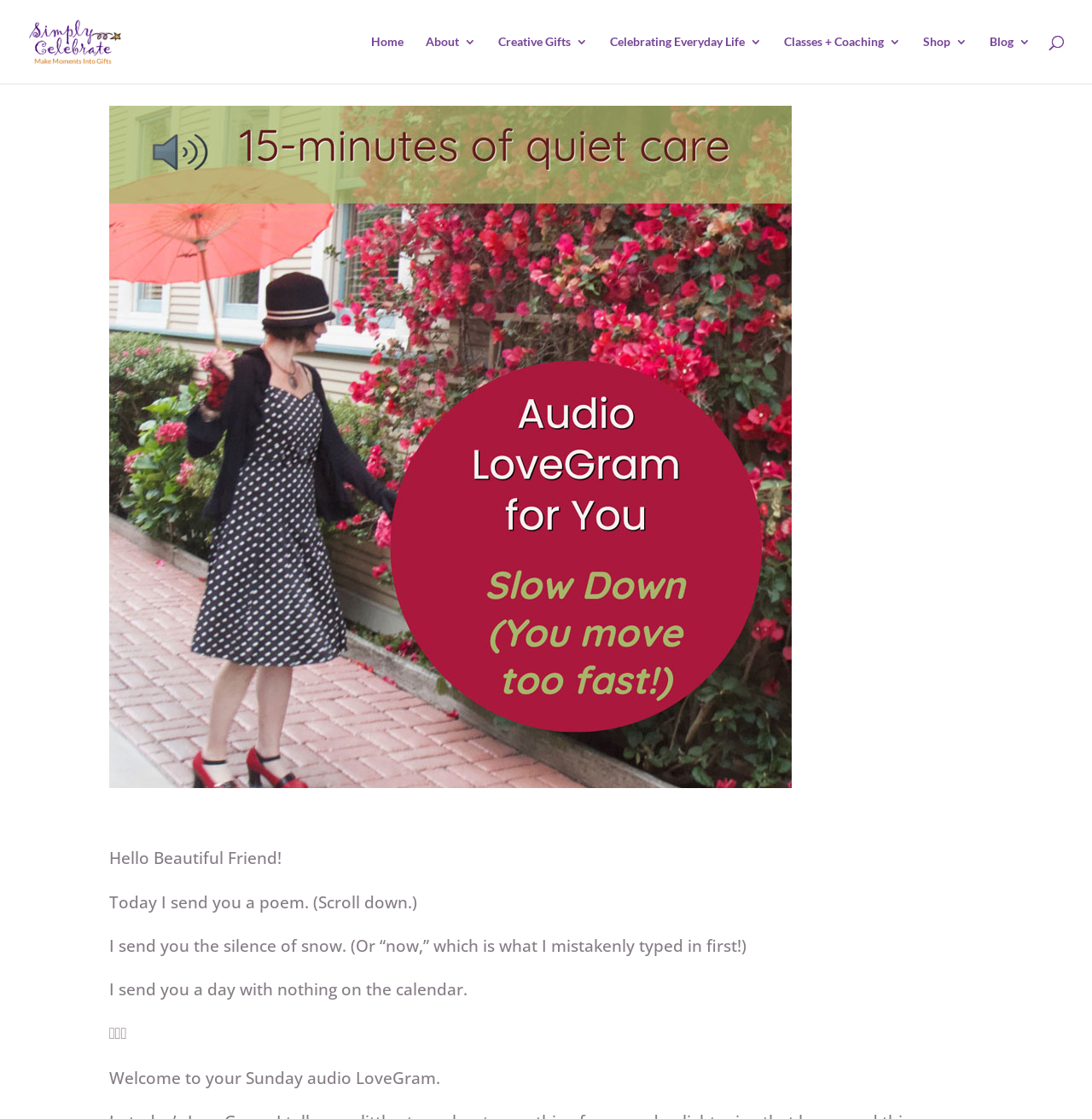Determine the bounding box coordinates for the UI element matching this description: "Blog".

[0.906, 0.032, 0.944, 0.075]